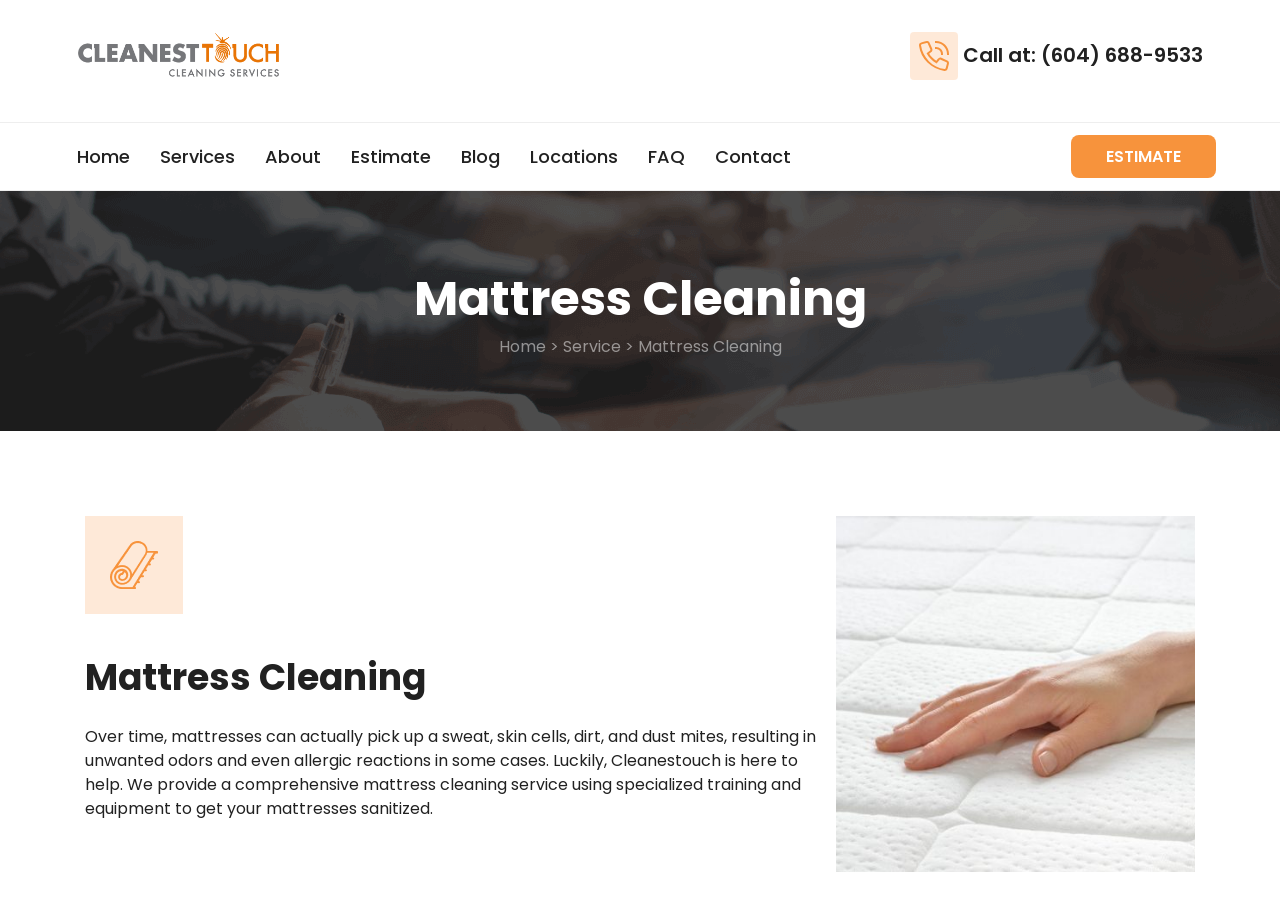Indicate the bounding box coordinates of the element that must be clicked to execute the instruction: "Call the phone number". The coordinates should be given as four float numbers between 0 and 1, i.e., [left, top, right, bottom].

[0.752, 0.045, 0.94, 0.076]